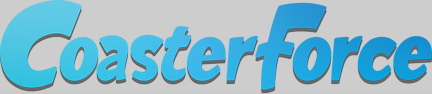Look at the image and give a detailed response to the following question: What is the likely theme of the community represented by the logo?

The likely theme of the community represented by the logo is amusement parks and roller coasters because the caption suggests a theme related to amusement parks and roller coasters, and the name 'CoasterForce' implies a focus on roller coasters.